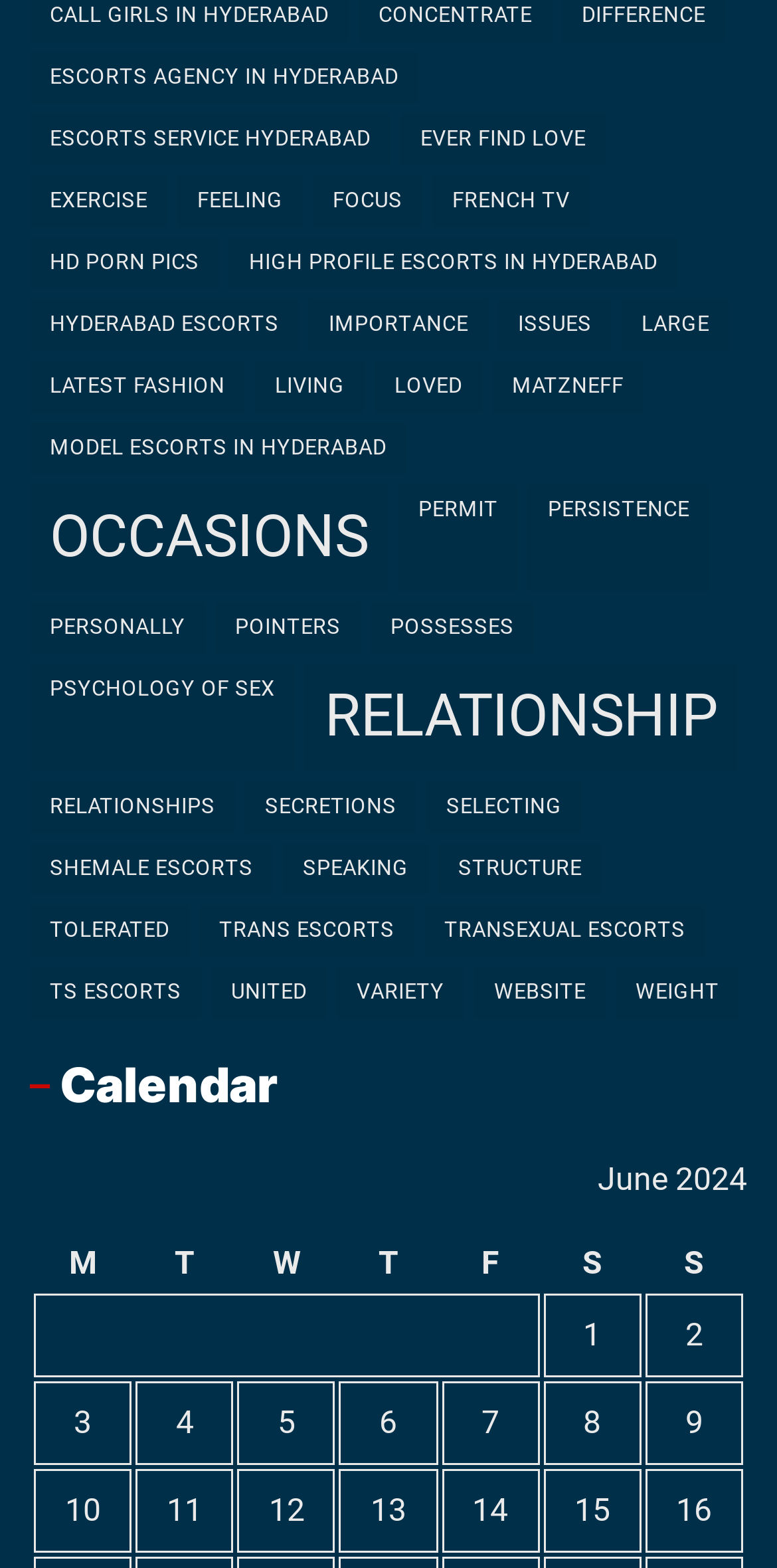Please locate the bounding box coordinates of the element that needs to be clicked to achieve the following instruction: "Browse ts escorts". The coordinates should be four float numbers between 0 and 1, i.e., [left, top, right, bottom].

[0.038, 0.617, 0.259, 0.65]